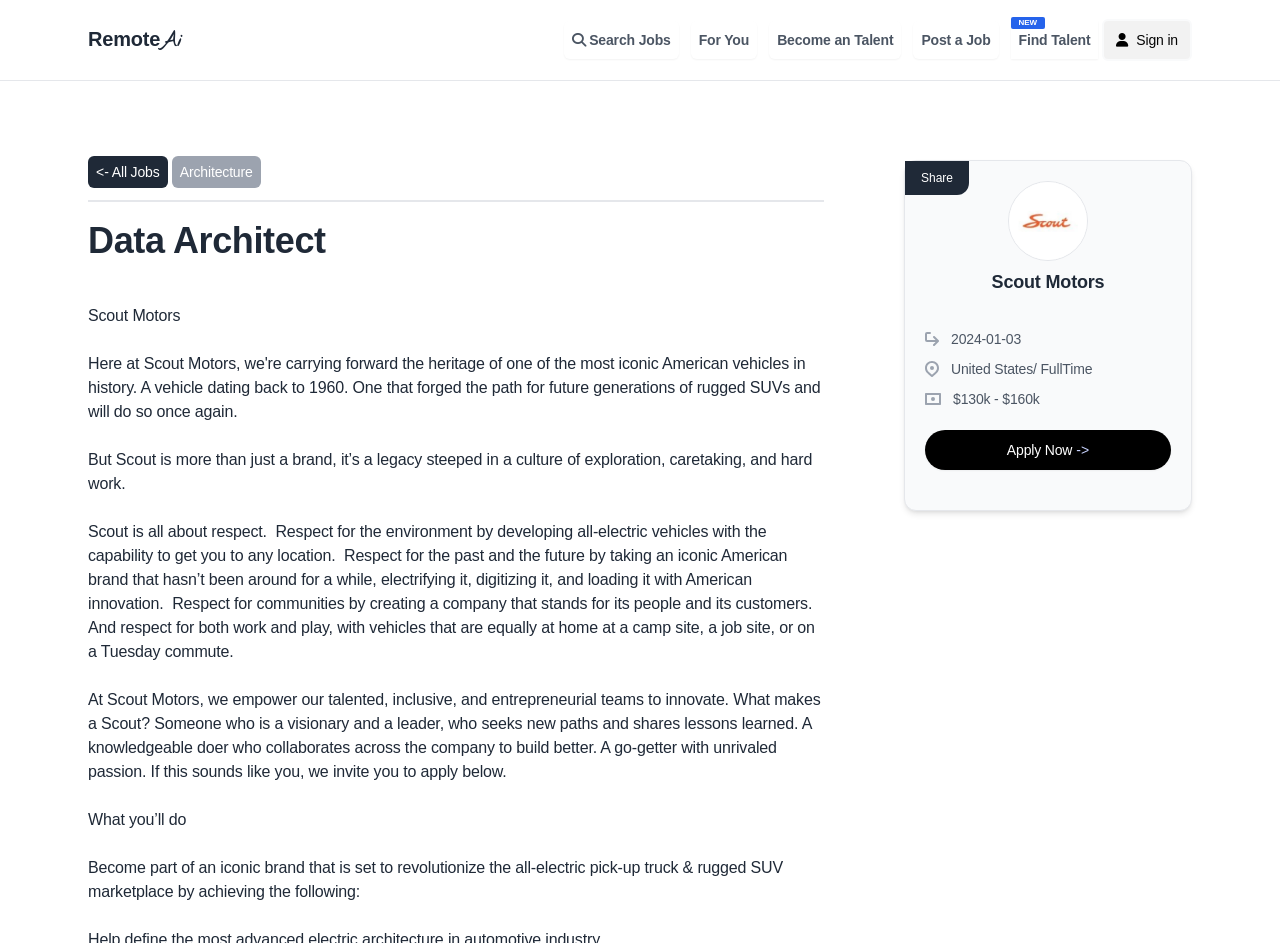Use the details in the image to answer the question thoroughly: 
What type of vehicles is Scout Motors developing?

I found this information by reading the job description, which mentions that Scout Motors is developing all-electric vehicles with the capability to get to any location.